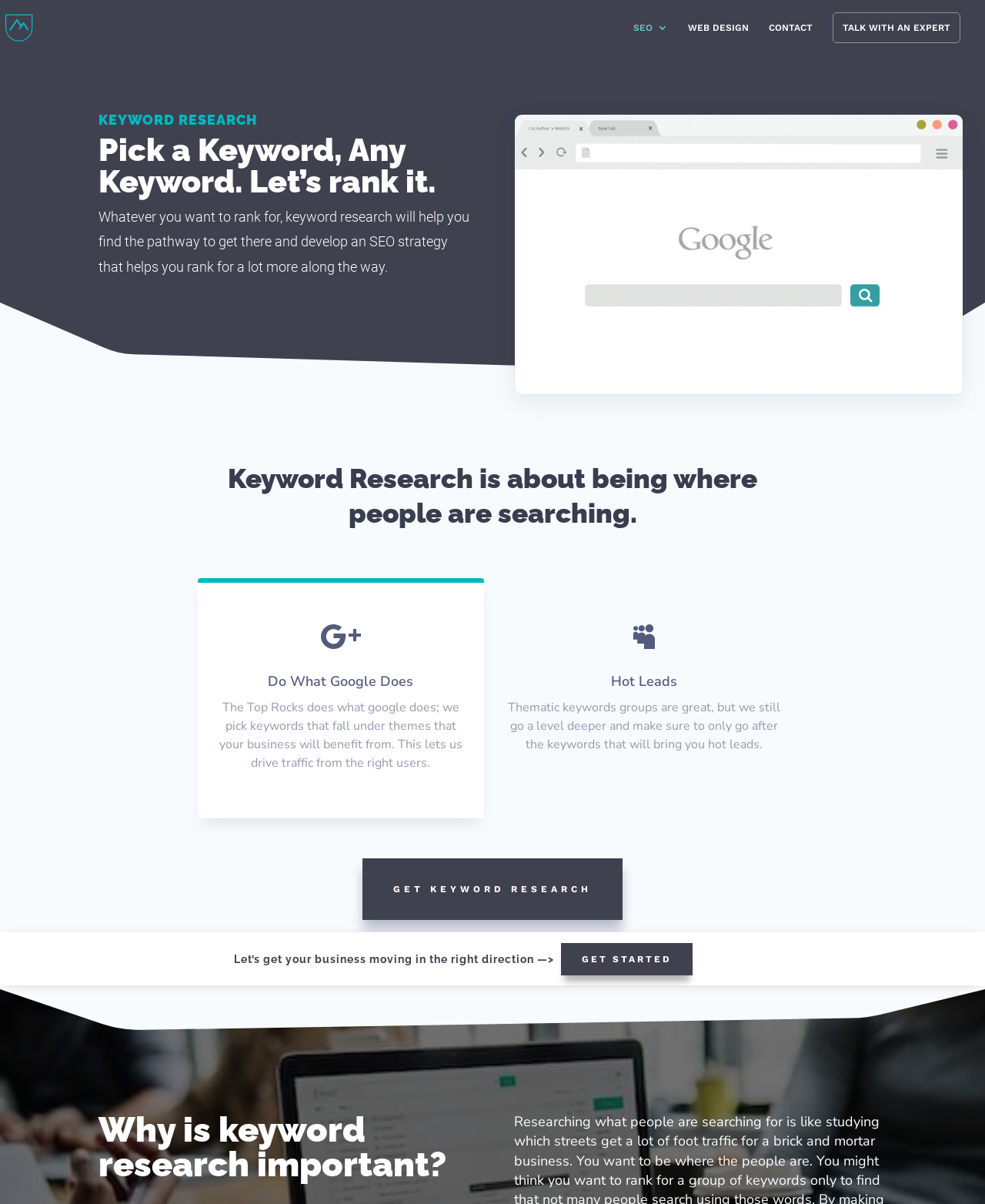Respond to the question with just a single word or phrase: 
What is the purpose of keyword research according to this webpage?

To rank for keywords